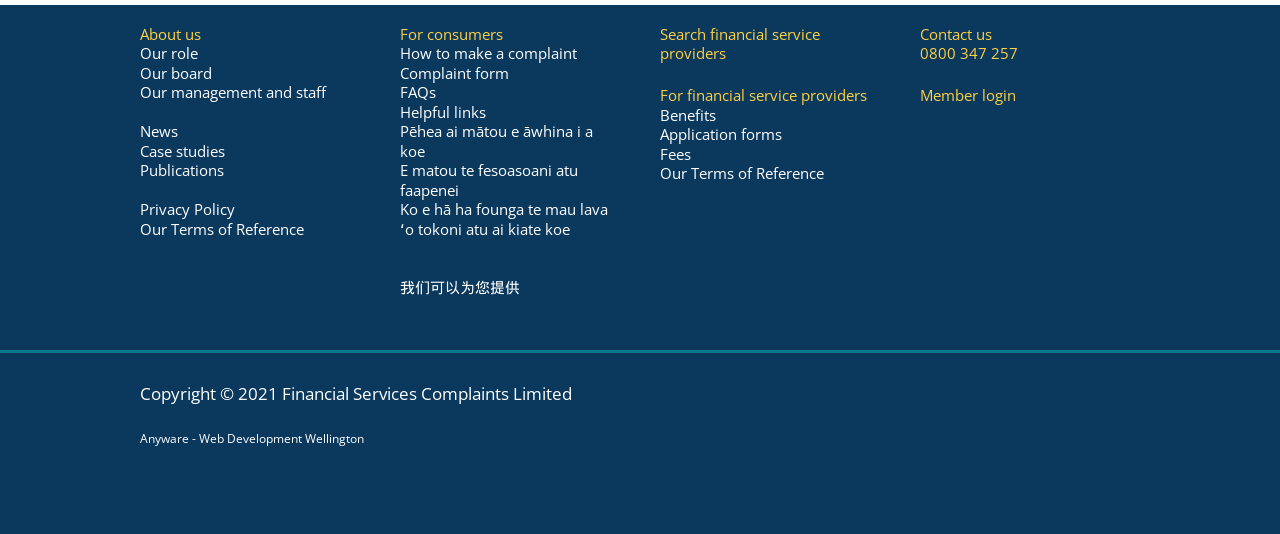Respond with a single word or phrase to the following question: What is the copyright year?

2021